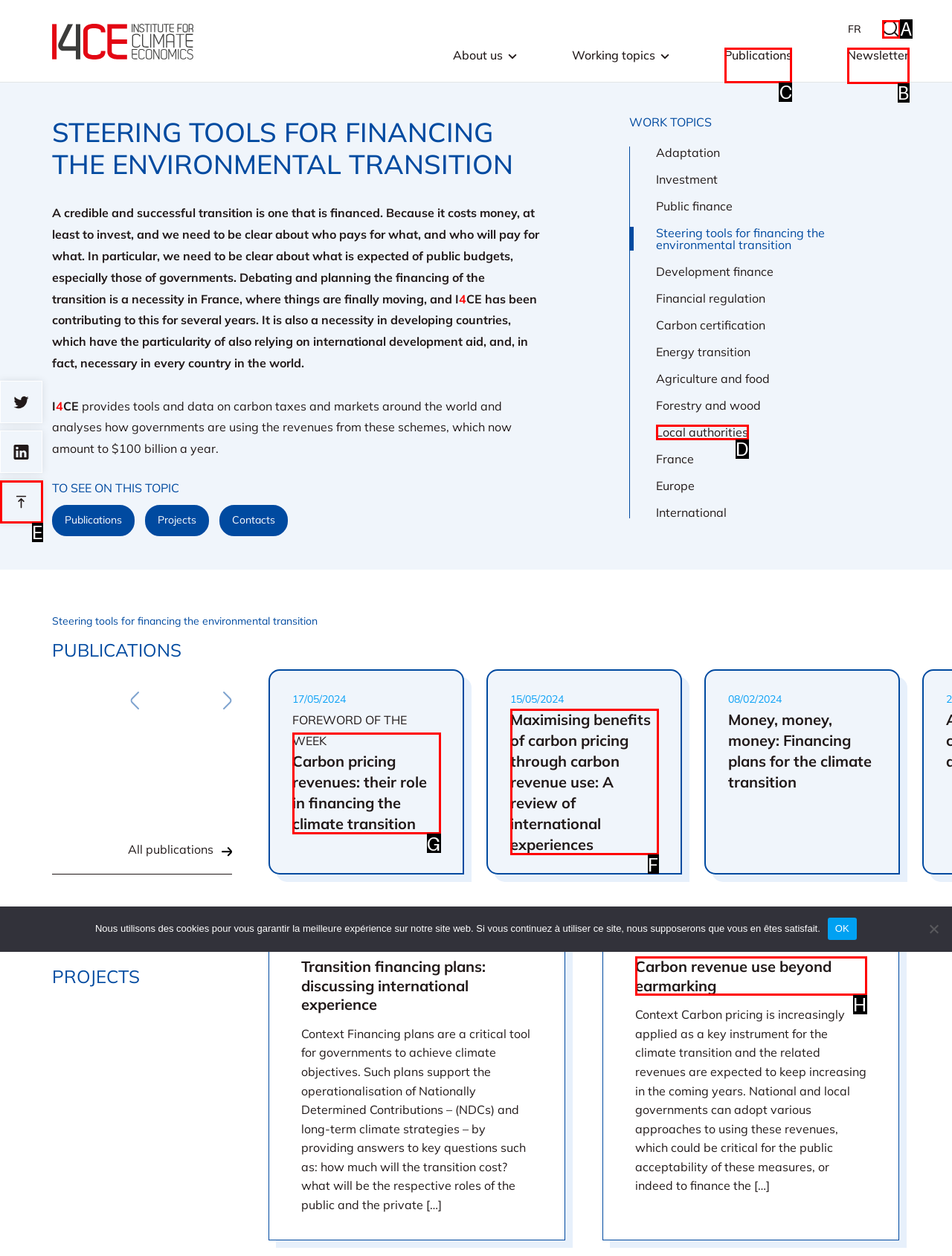Find the option you need to click to complete the following instruction: View the 'Publications' page
Answer with the corresponding letter from the choices given directly.

C